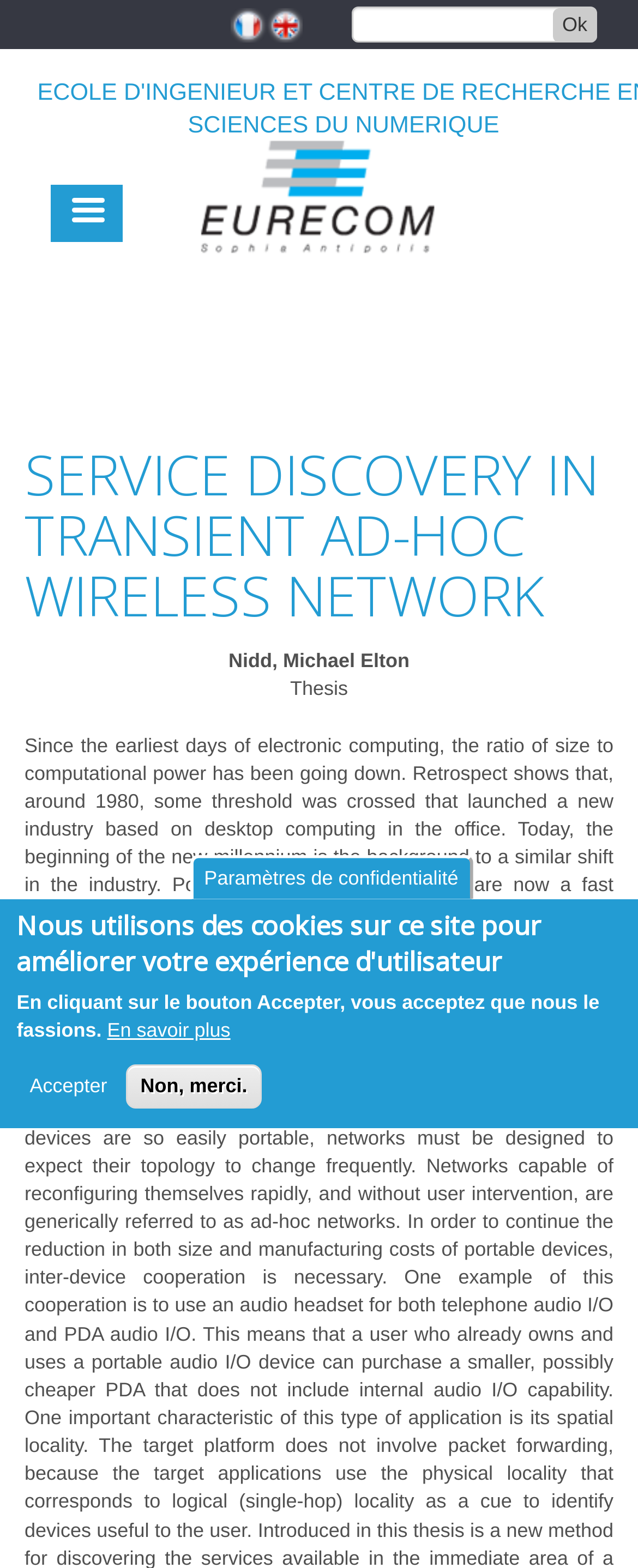What is the language of the webpage?
Please answer the question with a single word or phrase, referencing the image.

French or English